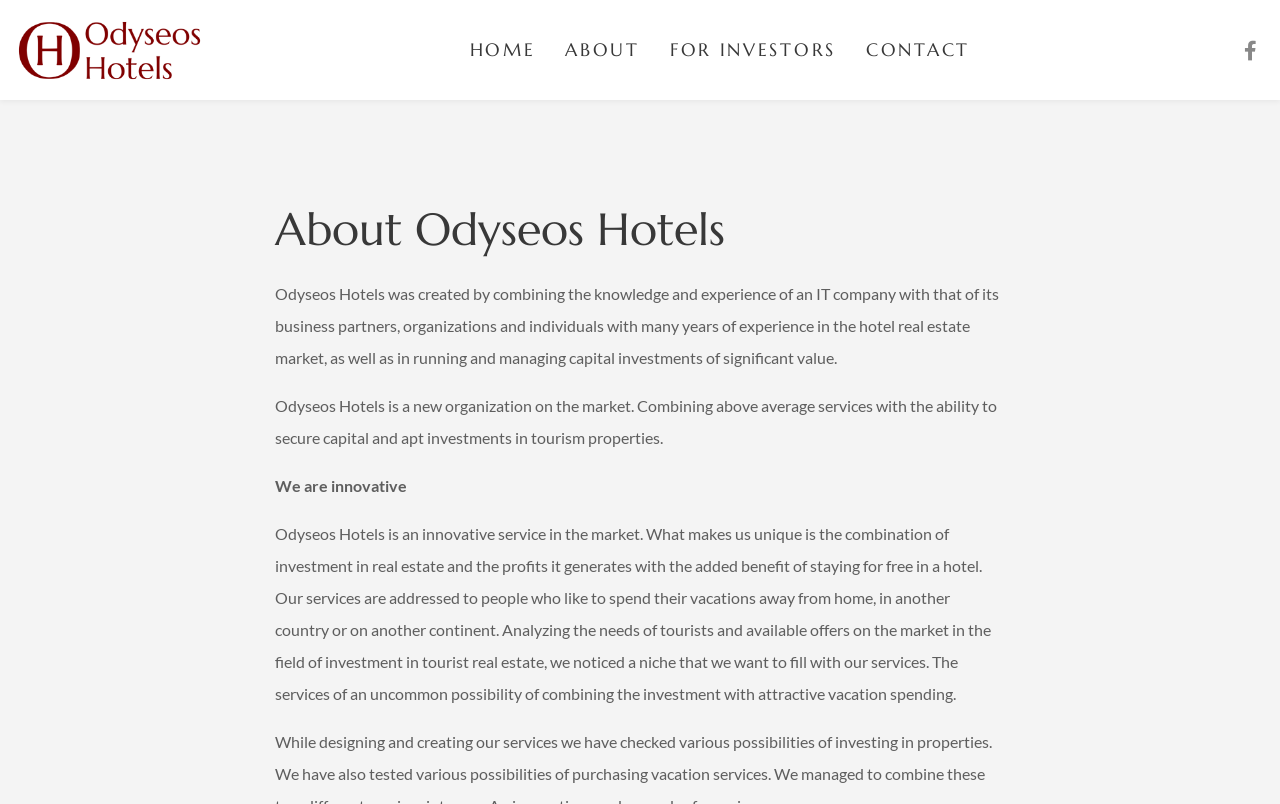Determine the bounding box coordinates for the HTML element mentioned in the following description: "Home". The coordinates should be a list of four floats ranging from 0 to 1, represented as [left, top, right, bottom].

[0.363, 0.0, 0.422, 0.124]